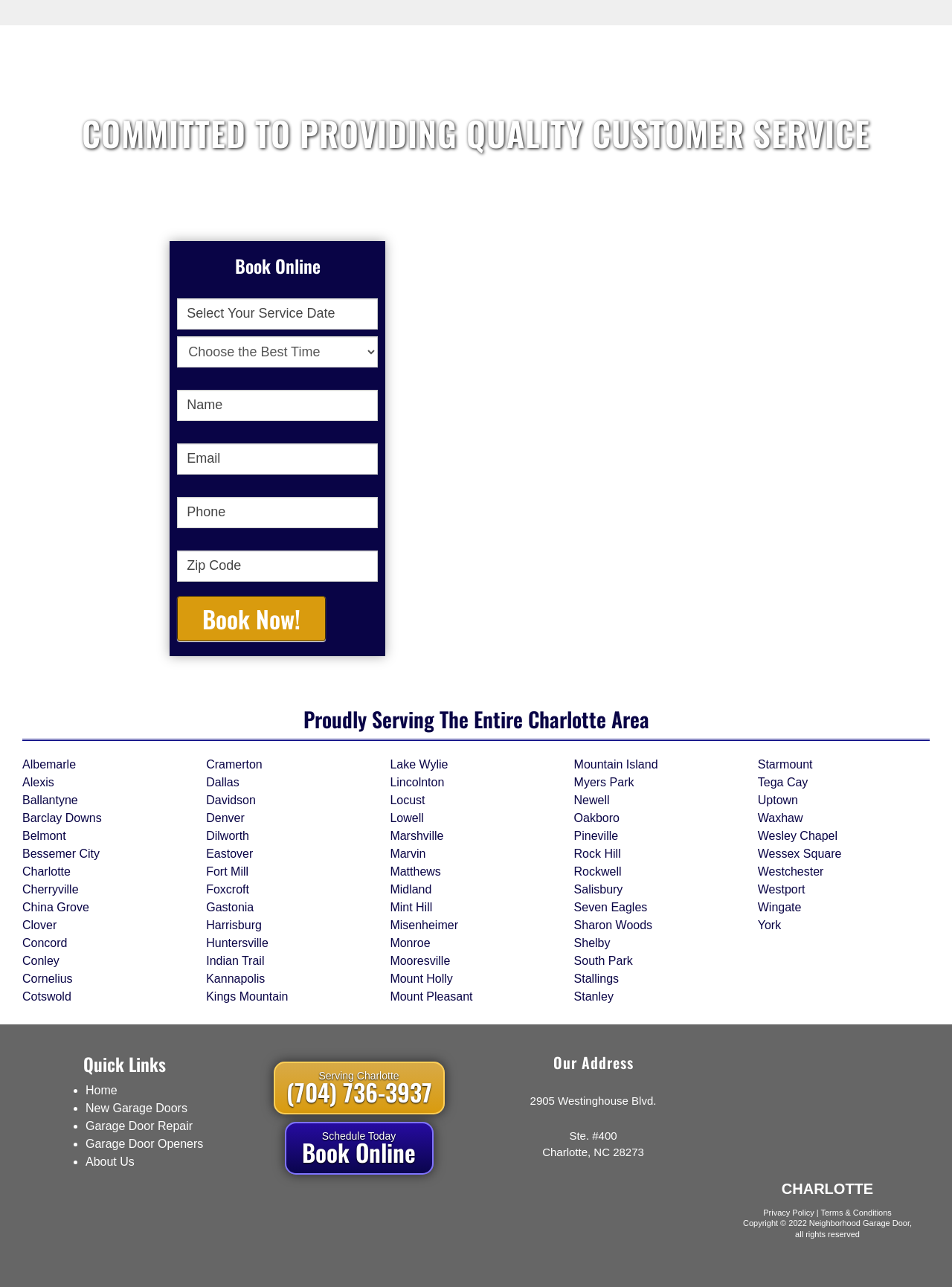Provide your answer to the question using just one word or phrase: How many locations are listed on the webpage?

Over 40